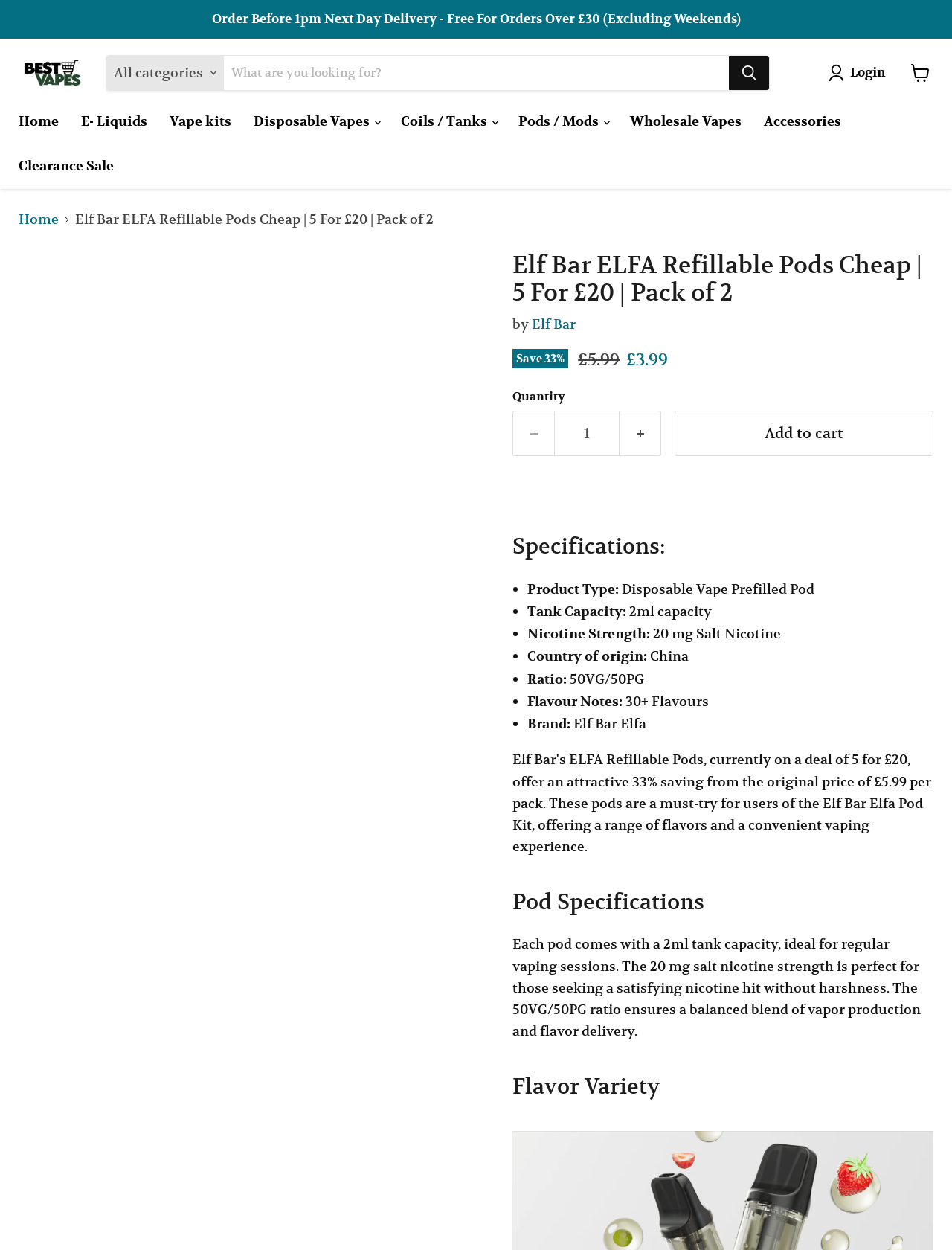What is the current price of Elf Bar ELFA Refillable Pods?
From the image, respond with a single word or phrase.

£3.99